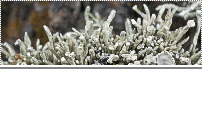What is the role of Niebla homalea in the ecosystem? Please answer the question using a single word or phrase based on the image.

Indicator species